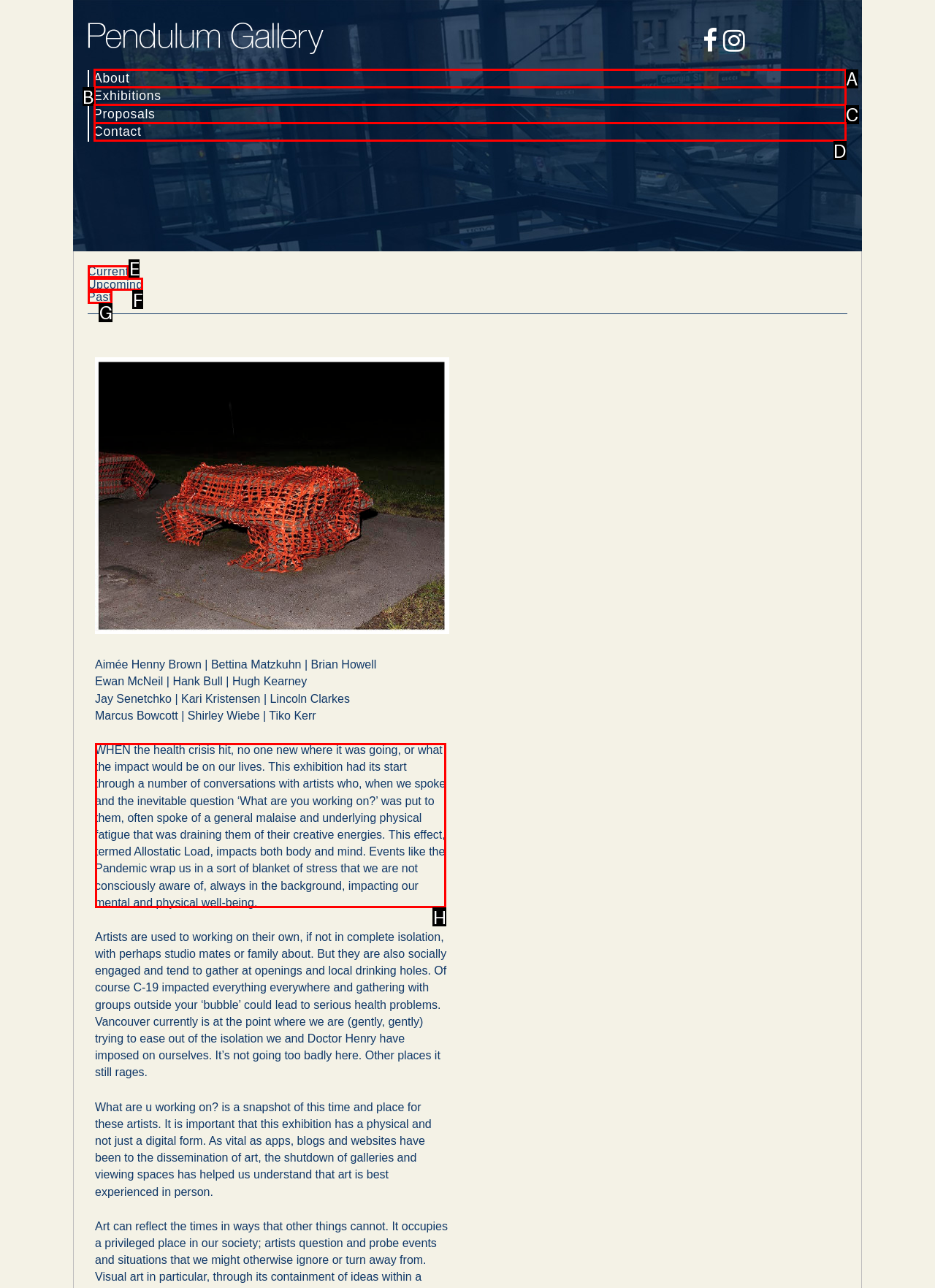Which letter corresponds to the correct option to complete the task: Read the description of the exhibition?
Answer with the letter of the chosen UI element.

H